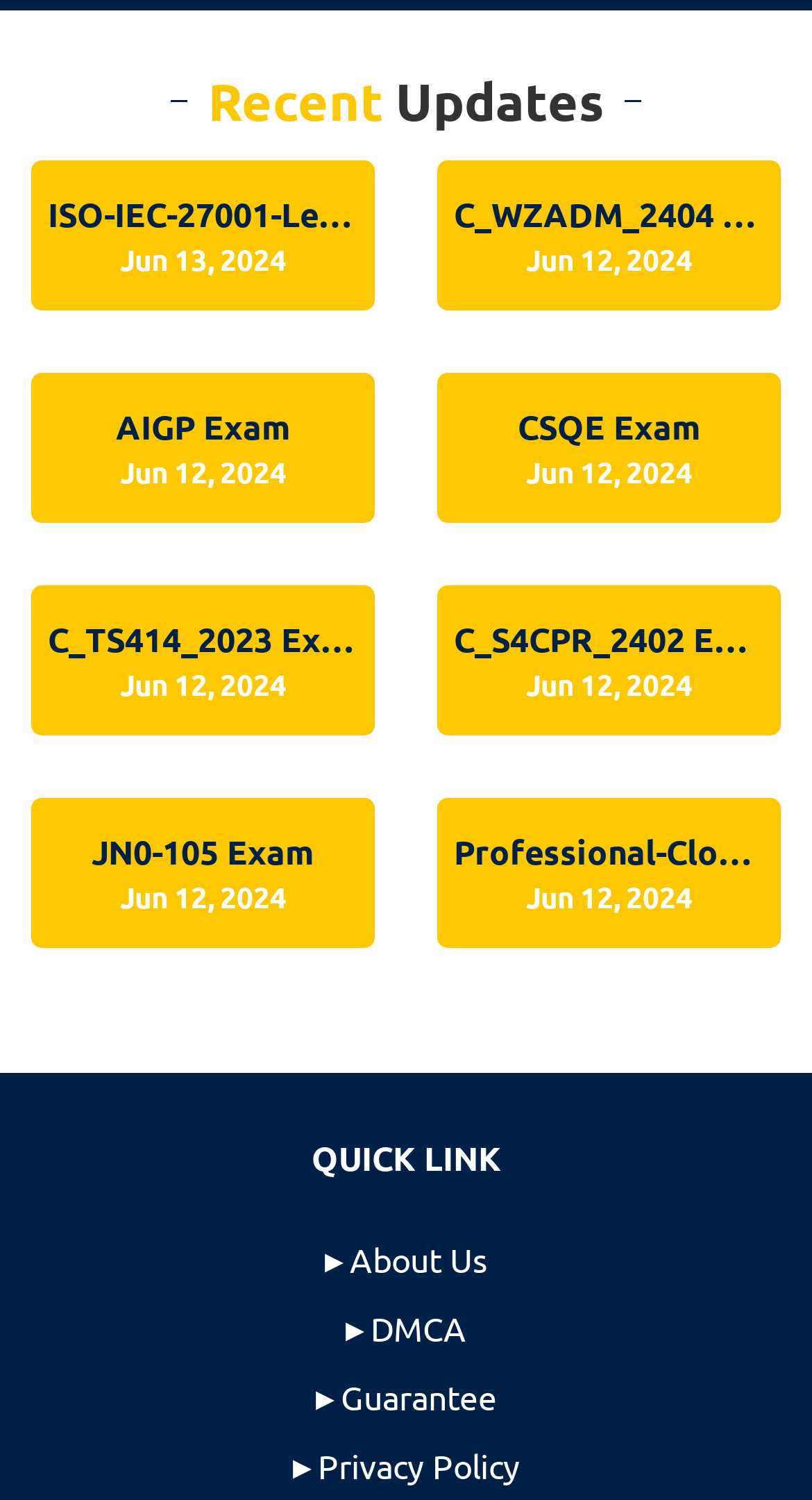How many exams are listed on this webpage?
Please answer the question as detailed as possible.

I counted the number of link elements on the webpage and found 9 exam links: 'ISO-IEC-27001-Lead-Implementer Exam', 'C_WZADM_2404 Exam', 'AIGP Exam', 'CSQE Exam', 'C_TS414_2023 Exam', 'C_S4CPR_2402 Exam', 'JN0-105 Exam', 'Professional-Cloud-Developer Exam'.